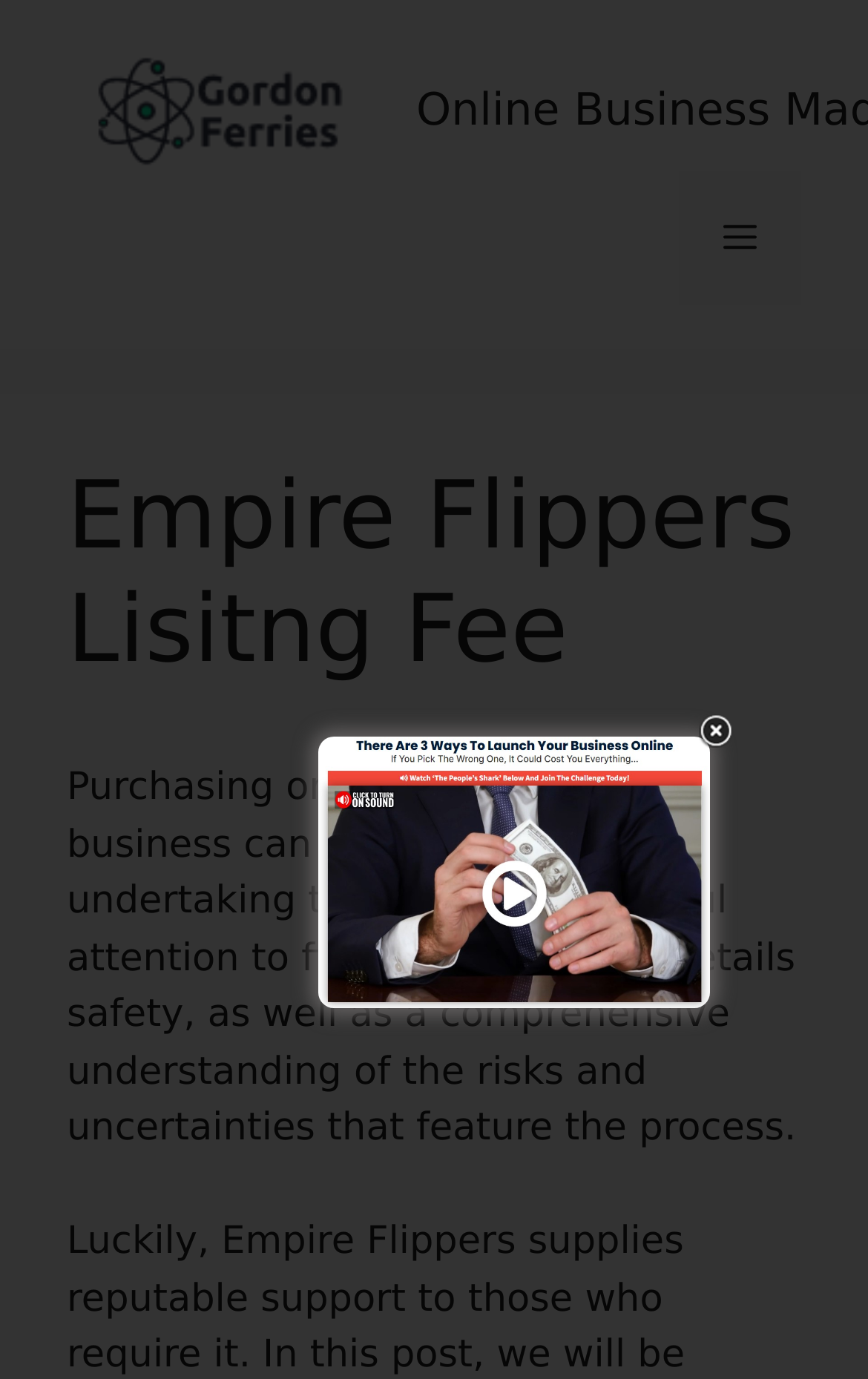Identify the bounding box for the UI element specified in this description: "alt="Online Business Made Easy"". The coordinates must be four float numbers between 0 and 1, formatted as [left, top, right, bottom].

[0.077, 0.062, 0.436, 0.094]